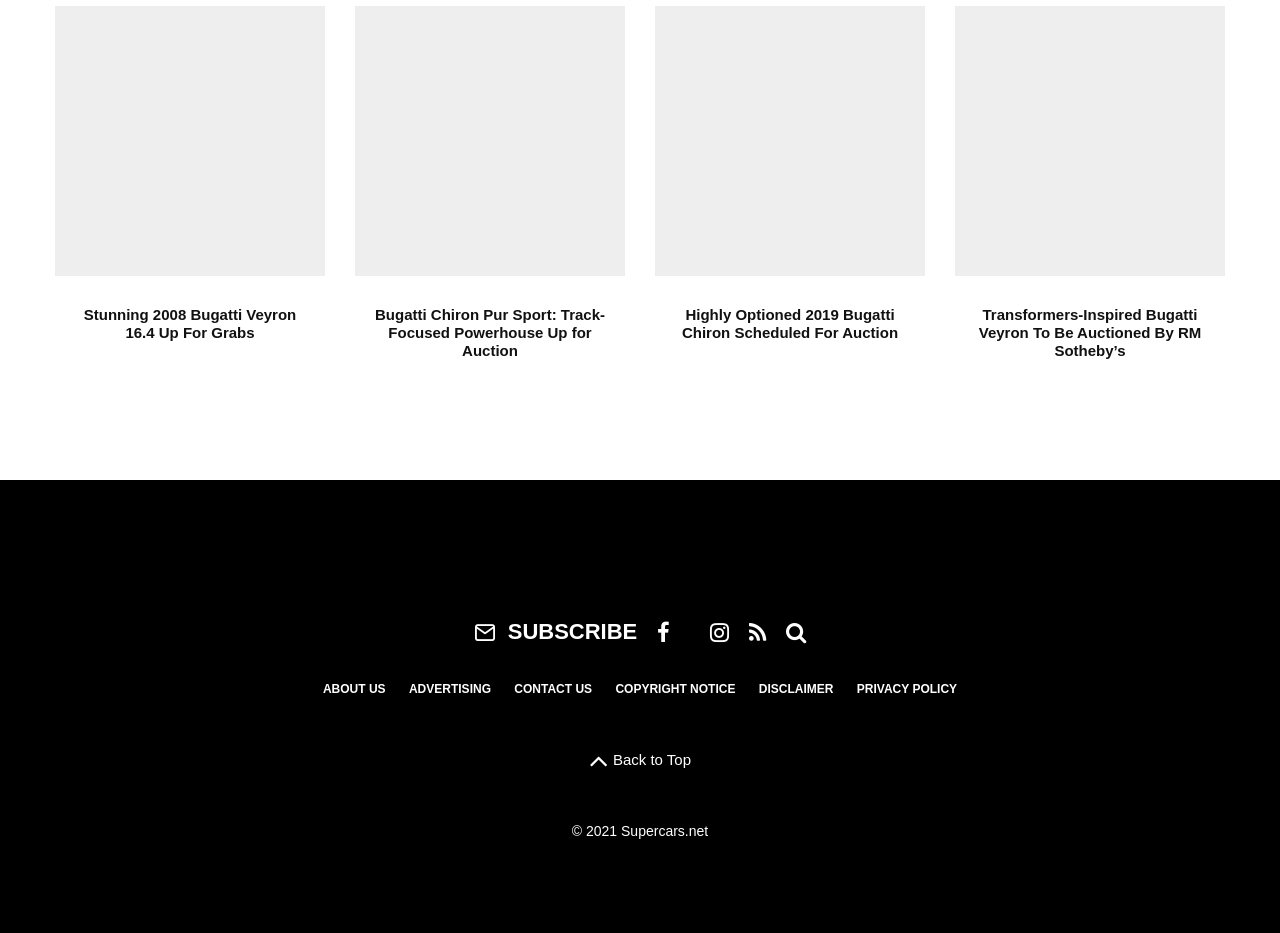Based on the image, please elaborate on the answer to the following question:
What is the purpose of the links at the bottom of the webpage?

The links at the bottom of the webpage appear to be links to the website's social media profiles, as well as links to other sections of the website, such as 'About Us' and 'Contact Us'.